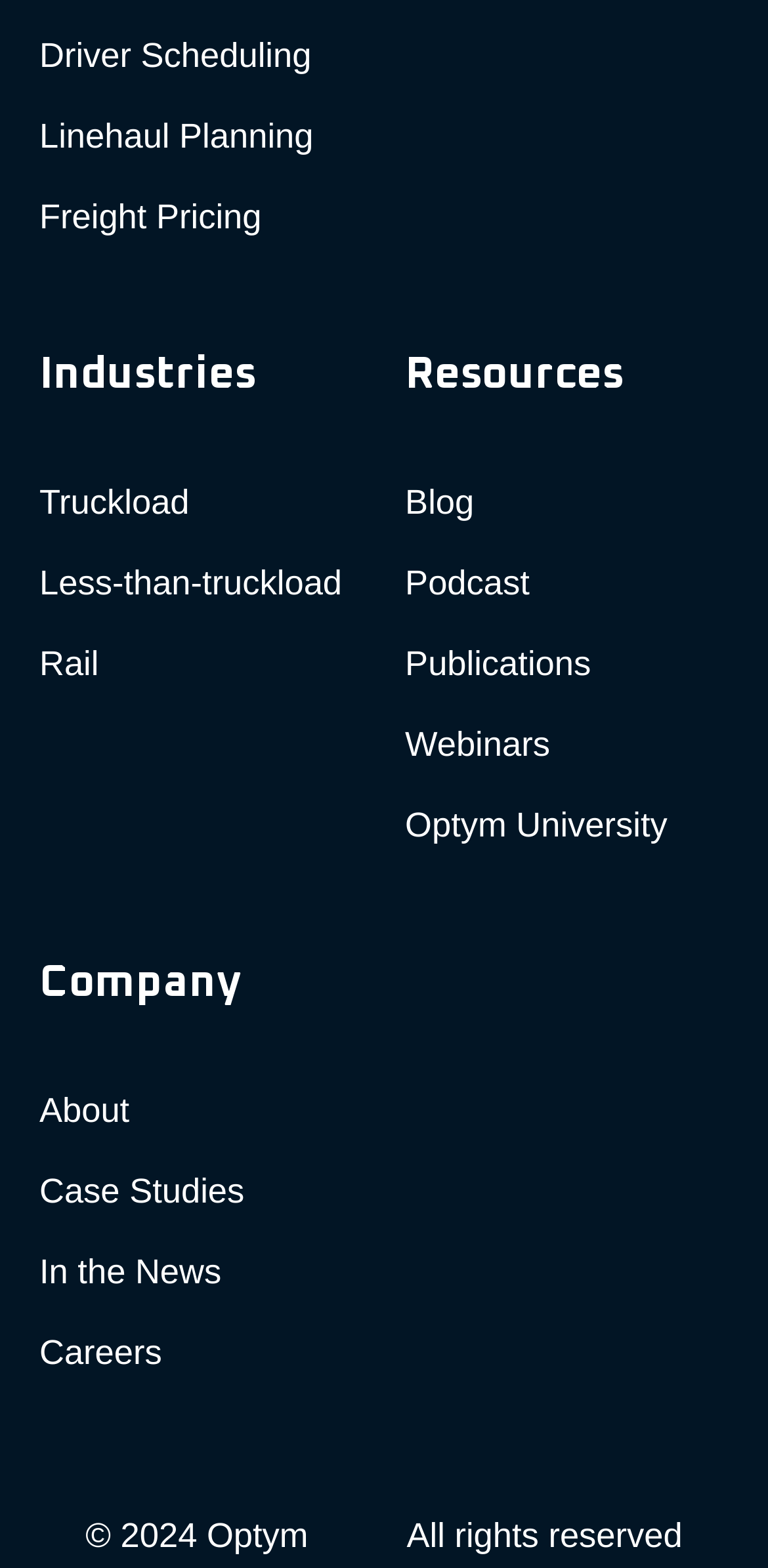Please pinpoint the bounding box coordinates for the region I should click to adhere to this instruction: "Read about truckload industry".

[0.051, 0.31, 0.445, 0.331]